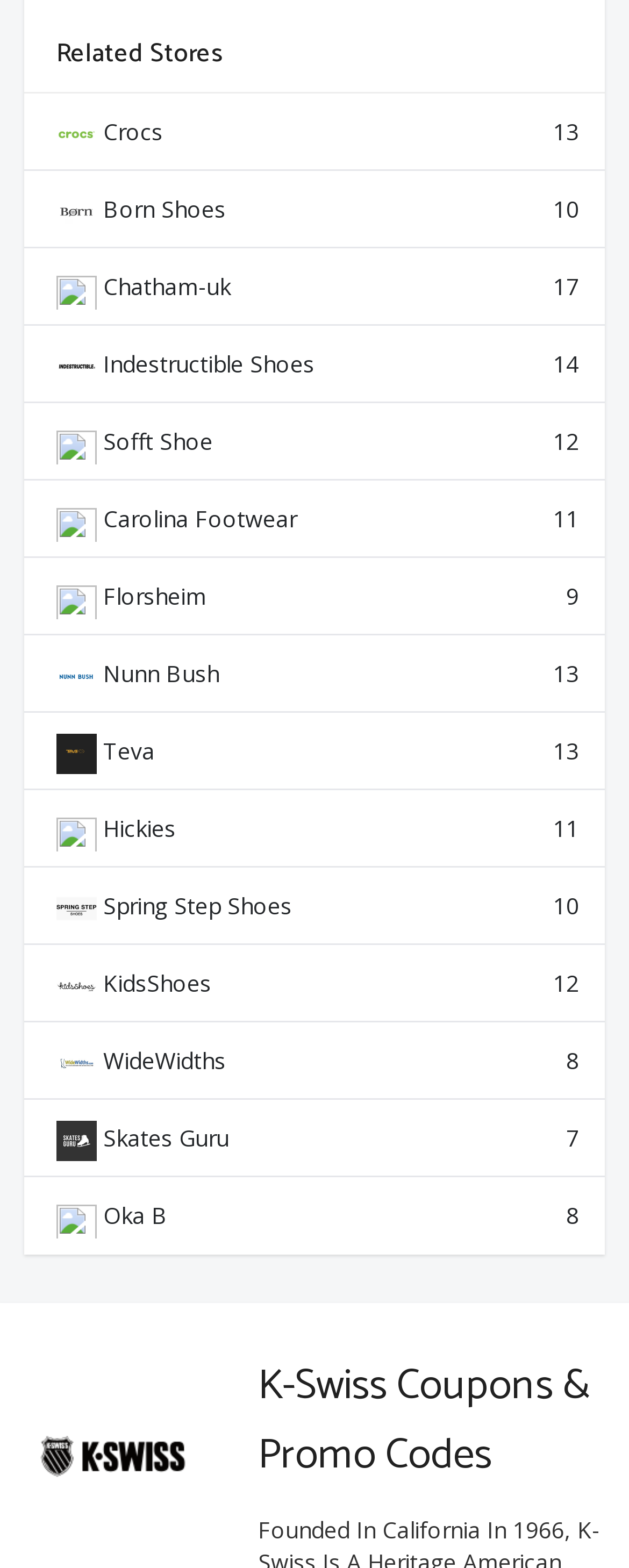Find the bounding box coordinates of the clickable area required to complete the following action: "Read K-Swiss Coupons & Promo Codes".

[0.41, 0.862, 0.962, 0.95]